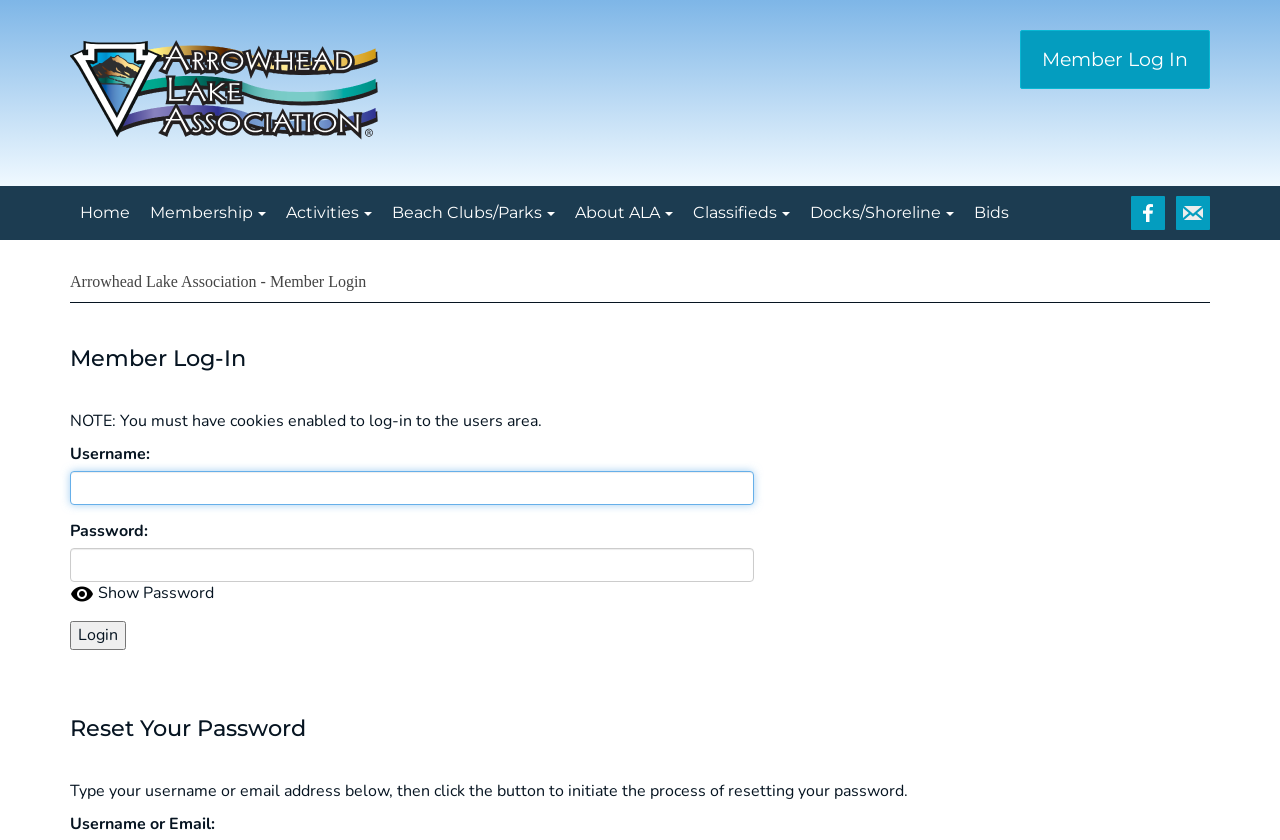Answer the question using only one word or a concise phrase: What social media platform is linked to the website?

Facebook